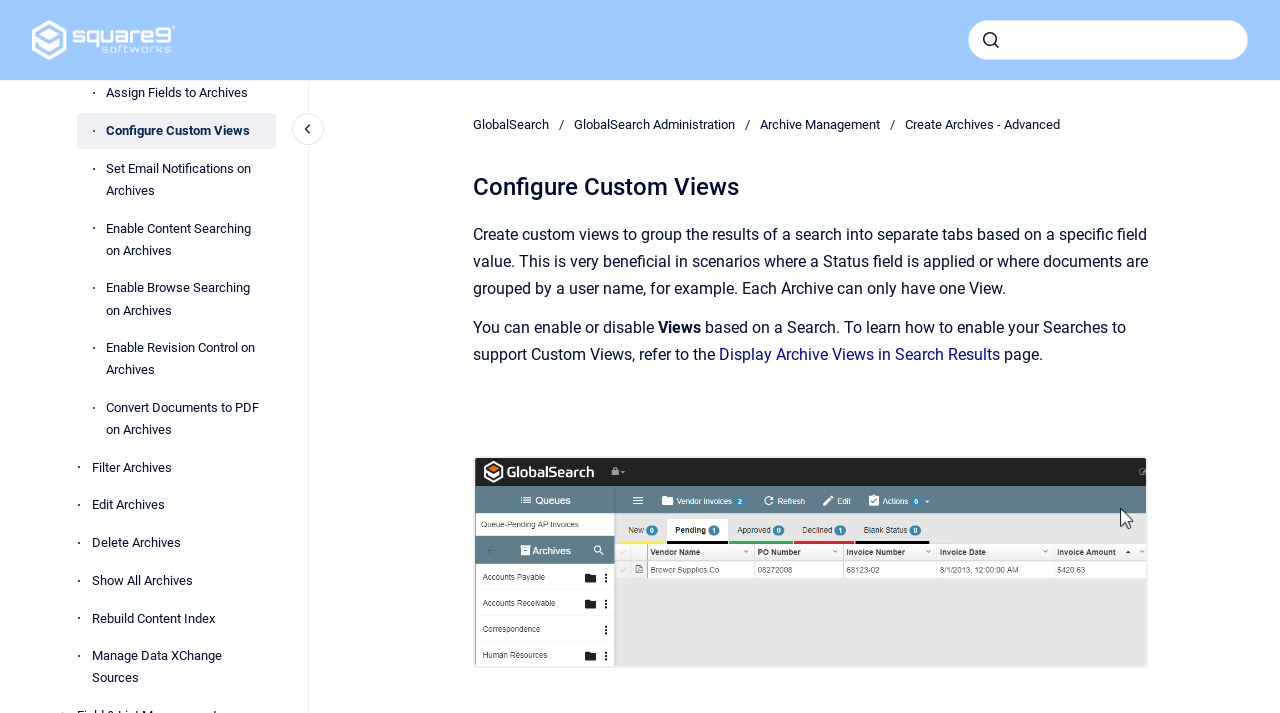Identify the bounding box of the HTML element described here: "Configure Custom Views". Provide the coordinates as four float numbers between 0 and 1: [left, top, right, bottom].

[0.083, 0.159, 0.216, 0.209]